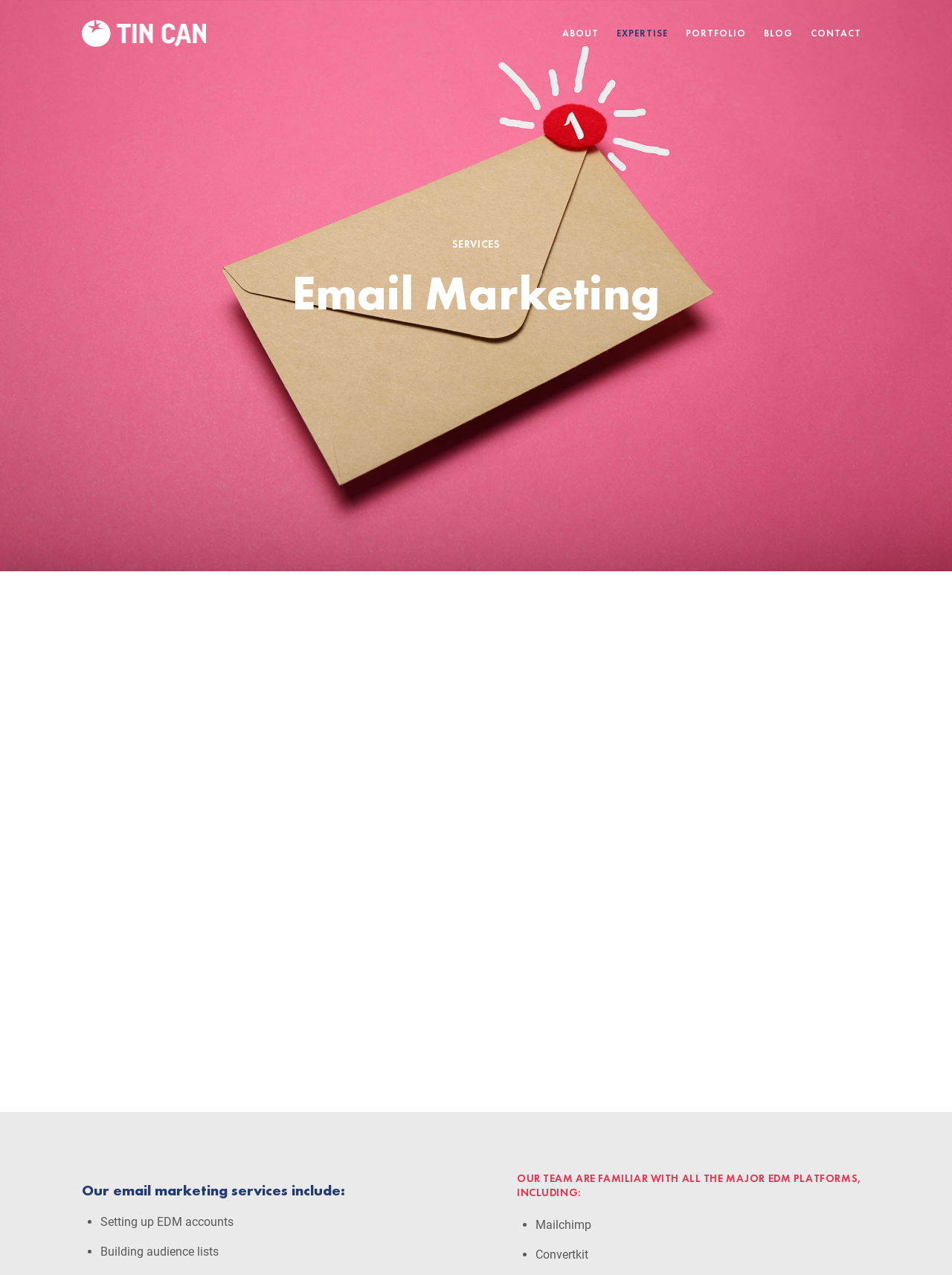Generate a comprehensive description of the webpage content.

The webpage is about email marketing services offered by Tin Can Creative Marketing. At the top left, there is a logo of Tin Can Creative Marketing, which is also a link. To the right of the logo, there are five navigation links: ABOUT, EXPERTISE, PORTFOLIO, BLOG, and CONTACT.

Below the navigation links, there is a heading "SERVICES" followed by a subheading "Email Marketing". The main content of the page is divided into two sections. The left section has a heading "EMAIL MARKETING" and discusses the importance of email marketing, its benefits, and considerations to keep in mind. There are three paragraphs of text in this section, explaining the value of email marketing, the importance of timing and content, and how Tin Can Creative Marketing can help.

The right section has a heading "Our email marketing services include:" and lists several services offered, including setting up EDM accounts and building audience lists. Below this list, there is another heading "OUR TEAM ARE FAMILIAR WITH ALL THE MAJOR EDM PLATFORMS, INCLUDING:" followed by a list of two EDM platforms, Mailchimp and Convertkit, which are also links.

Overall, the webpage provides an overview of email marketing services offered by Tin Can Creative Marketing, highlighting their expertise and the benefits of their services.